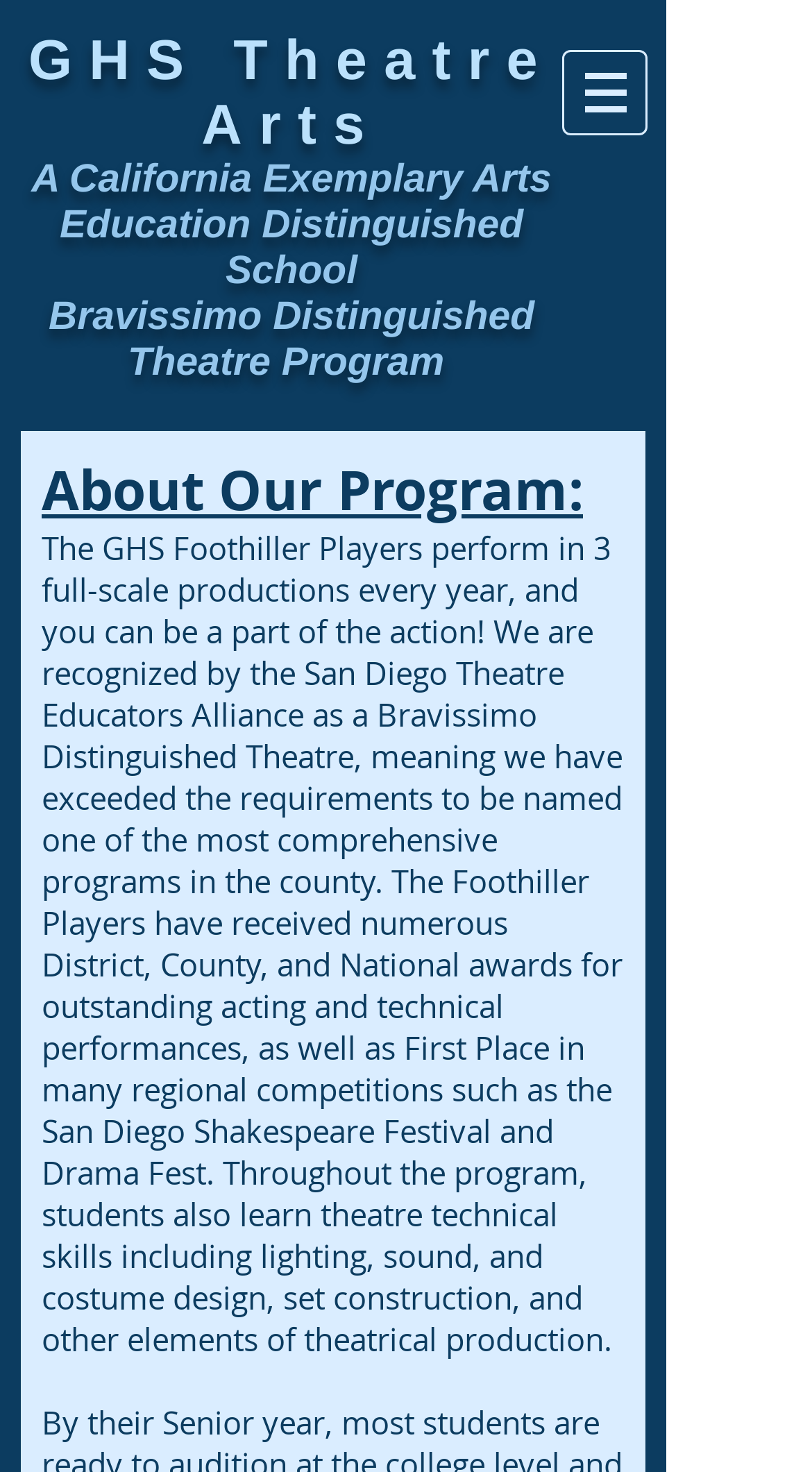What organization recognizes the Foothiller Players as a distinguished program?
Look at the image and answer with only one word or phrase.

San Diego Theatre Educators Alliance